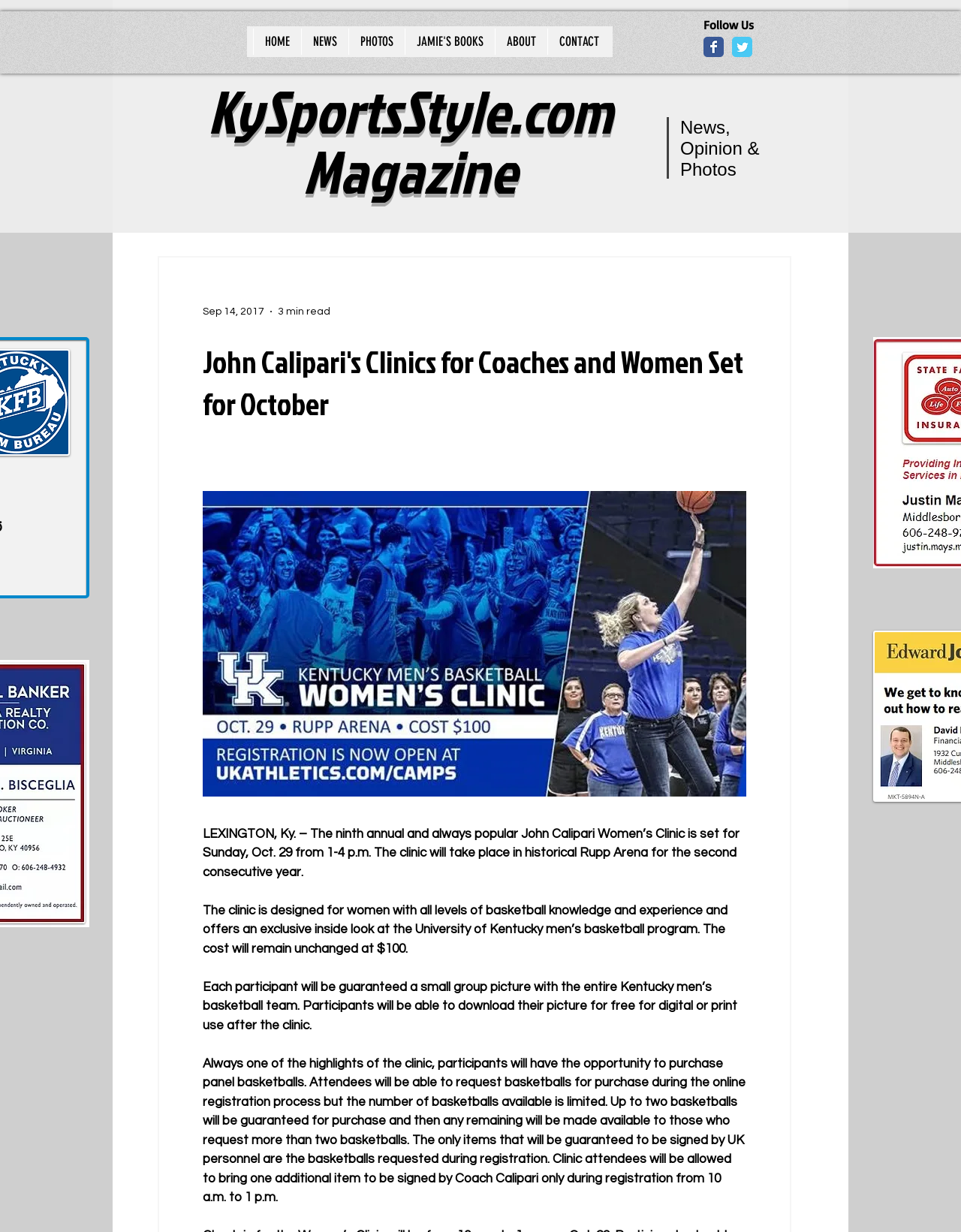How many basketballs can be guaranteed for purchase?
Please interpret the details in the image and answer the question thoroughly.

According to the article, 'Up to two basketballs will be guaranteed for purchase and then any remaining will be made available to those who request more than two basketballs.'